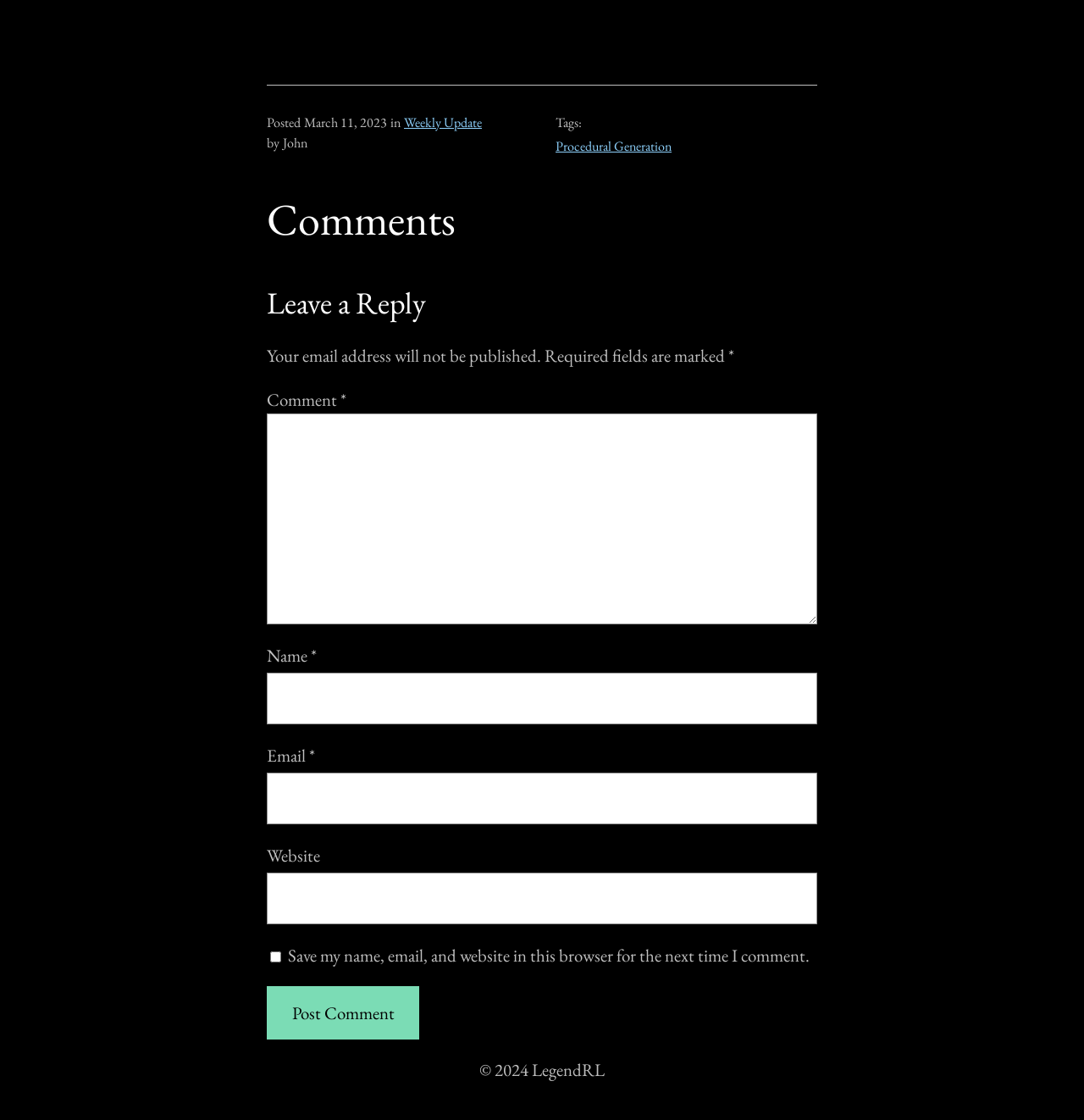Find and indicate the bounding box coordinates of the region you should select to follow the given instruction: "Click the 'Weekly Update' link".

[0.373, 0.101, 0.445, 0.117]